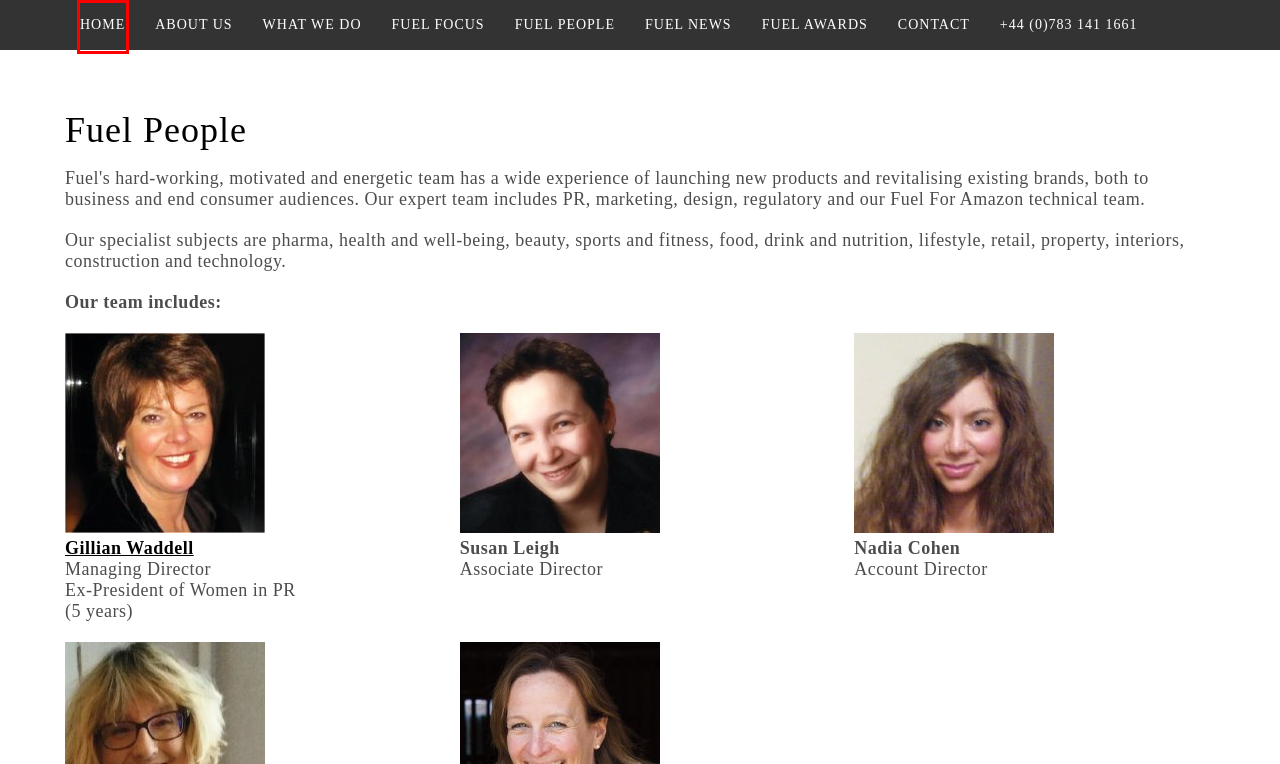Review the screenshot of a webpage that includes a red bounding box. Choose the webpage description that best matches the new webpage displayed after clicking the element within the bounding box. Here are the candidates:
A. FUEL FOCUS - Fuel PR
B. What We Do - Fuel PR
C. Contact - Fuel PR
D. Fuel Awards - Fuel PR
E. Gillian Waddell - Fuel PR
F. Fuel PR - Award Winning London PR & Marketing Agency
G. Fuel News - Fuel PR
H. About Fuel Public Relations

F